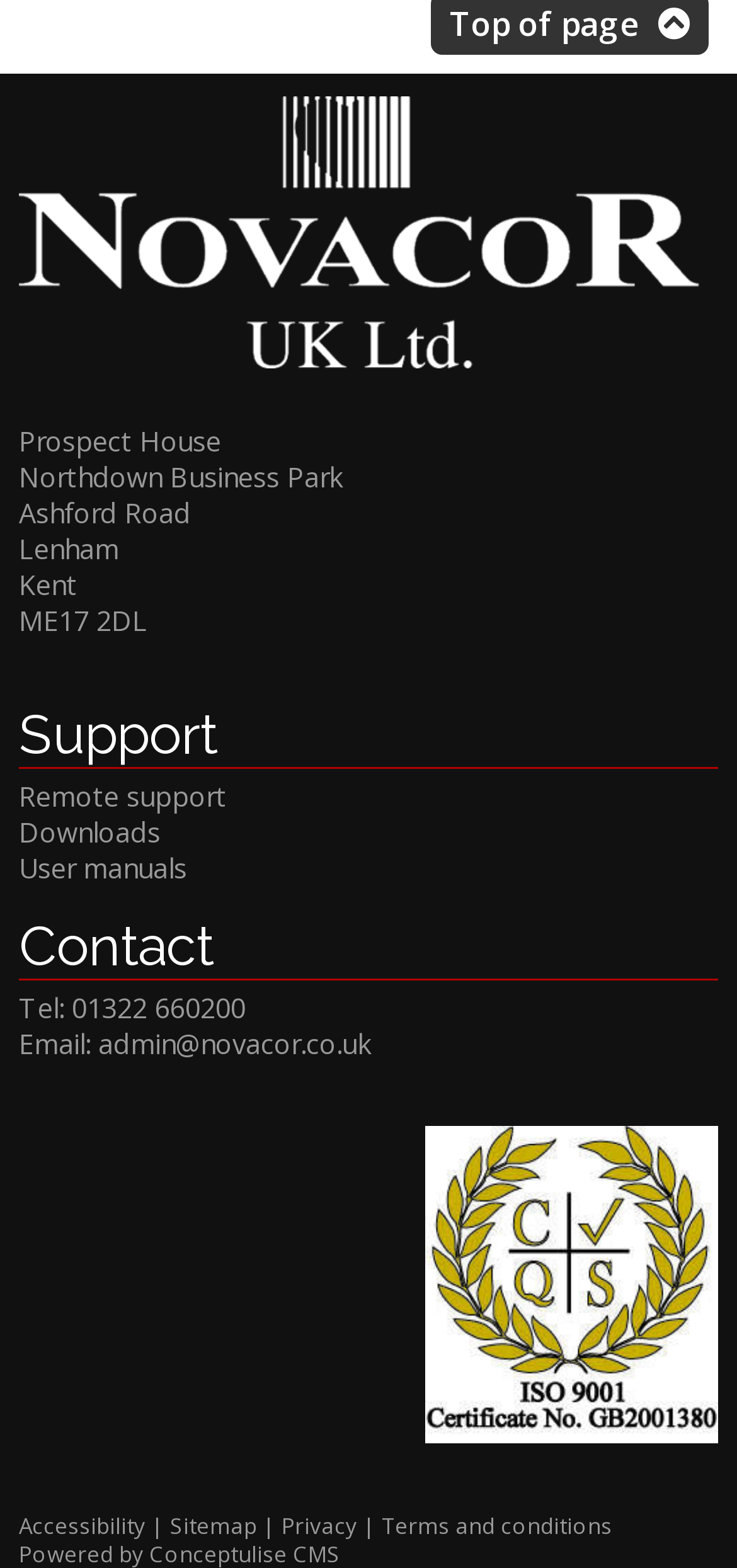Highlight the bounding box coordinates of the element that should be clicked to carry out the following instruction: "Visit User manuals". The coordinates must be given as four float numbers ranging from 0 to 1, i.e., [left, top, right, bottom].

[0.026, 0.542, 0.254, 0.565]